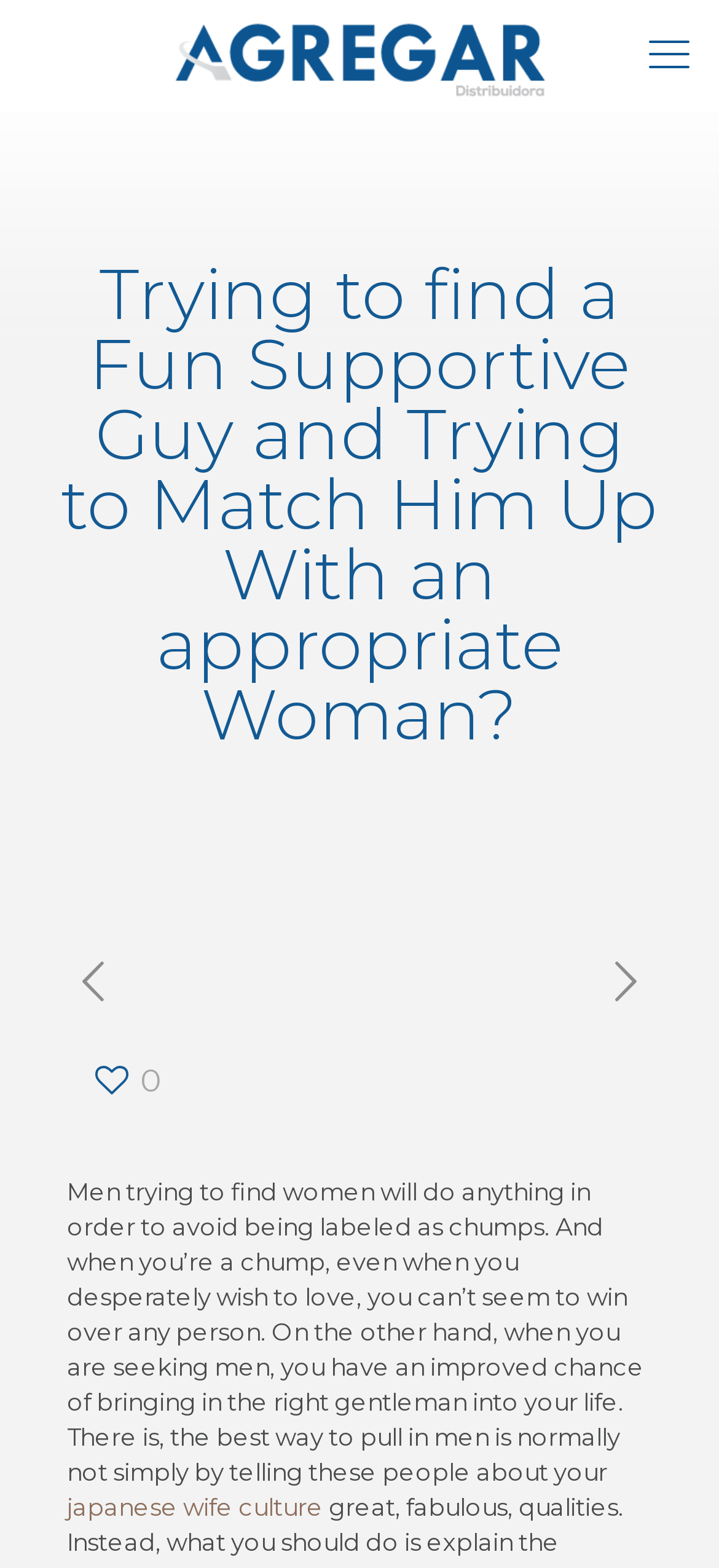Provide the bounding box coordinates in the format (top-left x, top-left y, bottom-right x, bottom-right y). All values are floating point numbers between 0 and 1. Determine the bounding box coordinate of the UI element described as: 0

[0.123, 0.679, 0.223, 0.701]